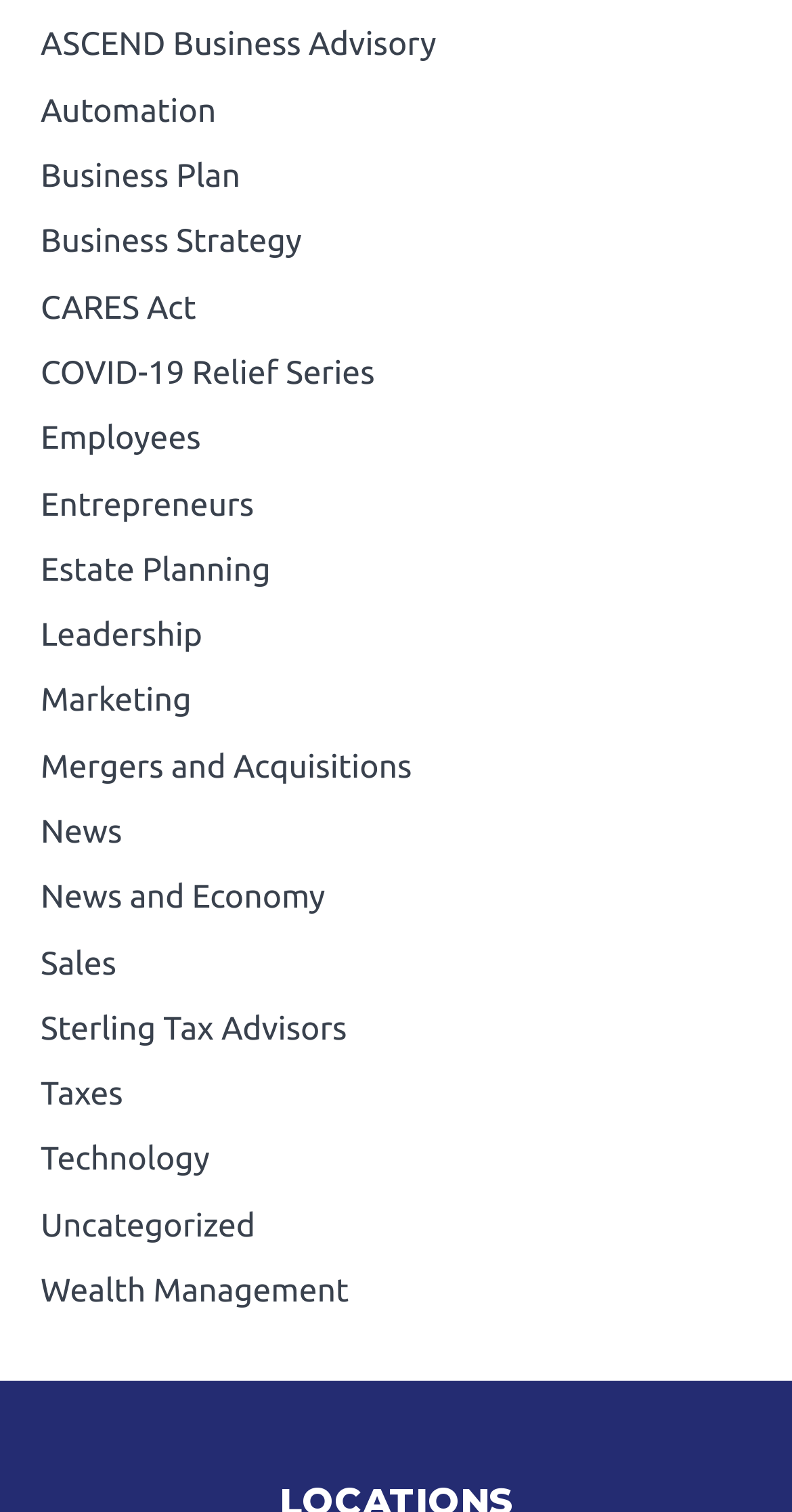Using the description: "Entrepreneurs", determine the UI element's bounding box coordinates. Ensure the coordinates are in the format of four float numbers between 0 and 1, i.e., [left, top, right, bottom].

[0.051, 0.322, 0.321, 0.346]